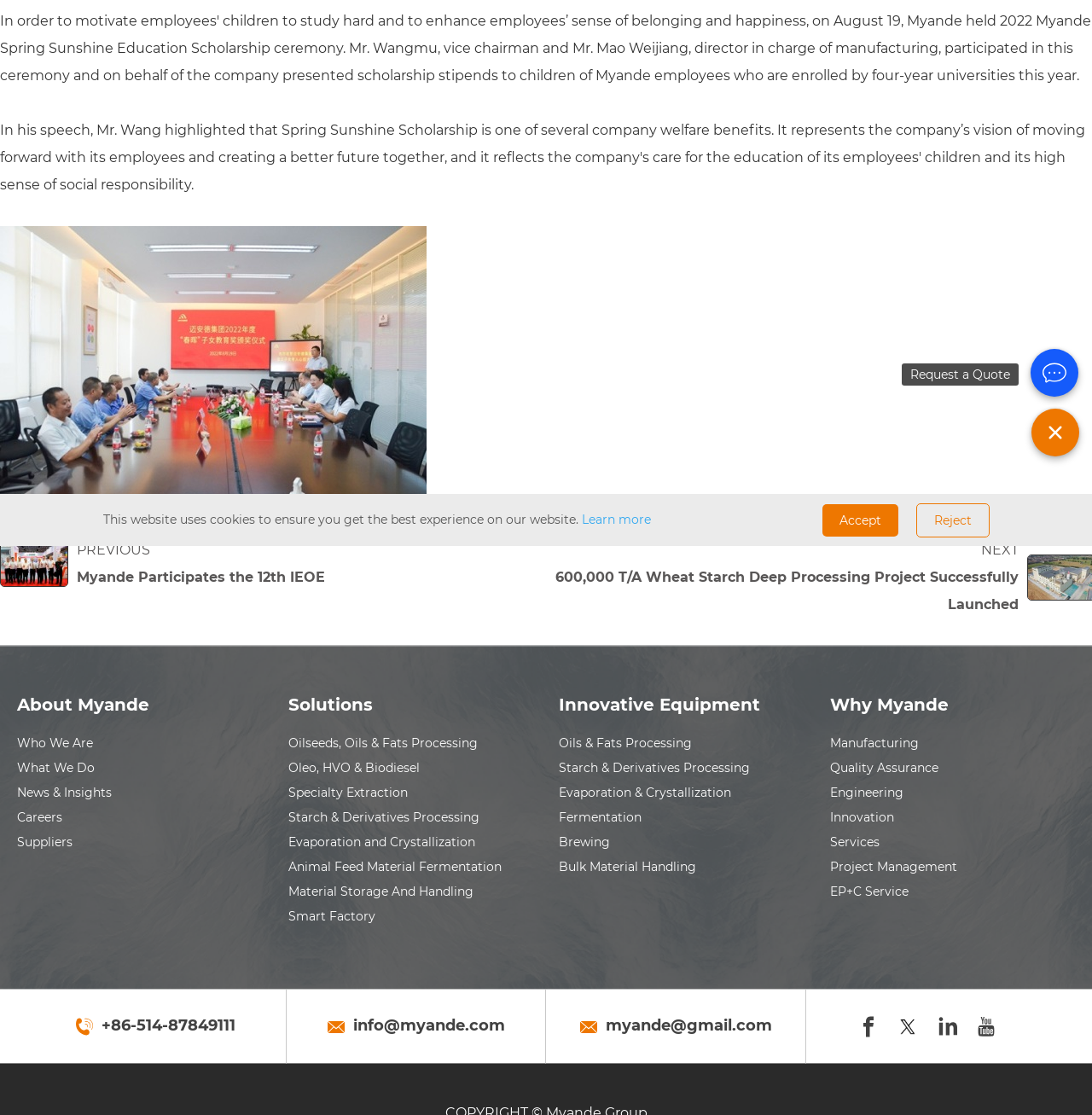Extract the bounding box coordinates of the UI element described by: "Contact Us". The coordinates should include four float numbers ranging from 0 to 1, e.g., [left, top, right, bottom].

None